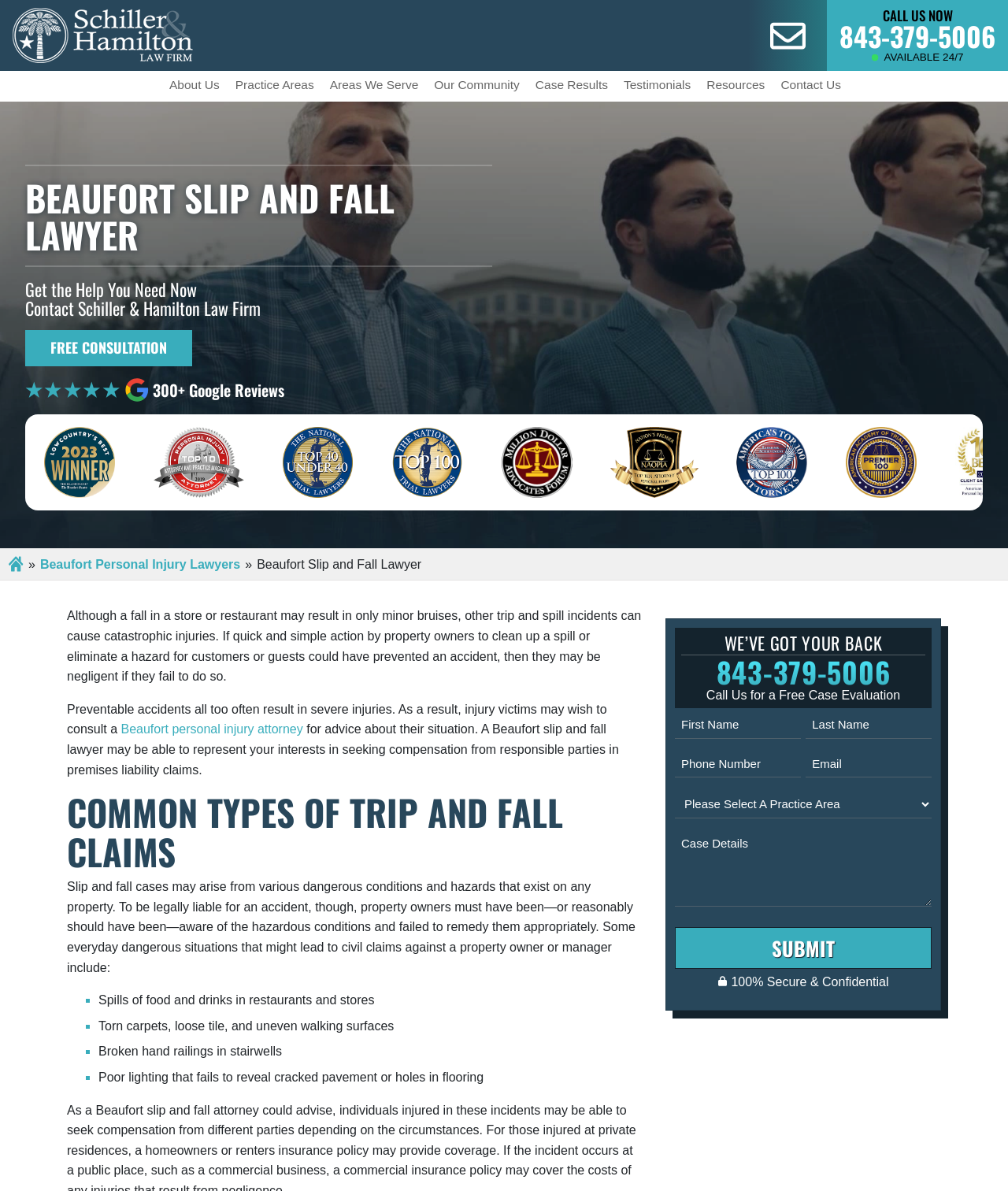What is the main title displayed on this webpage?

BEAUFORT SLIP AND FALL LAWYER